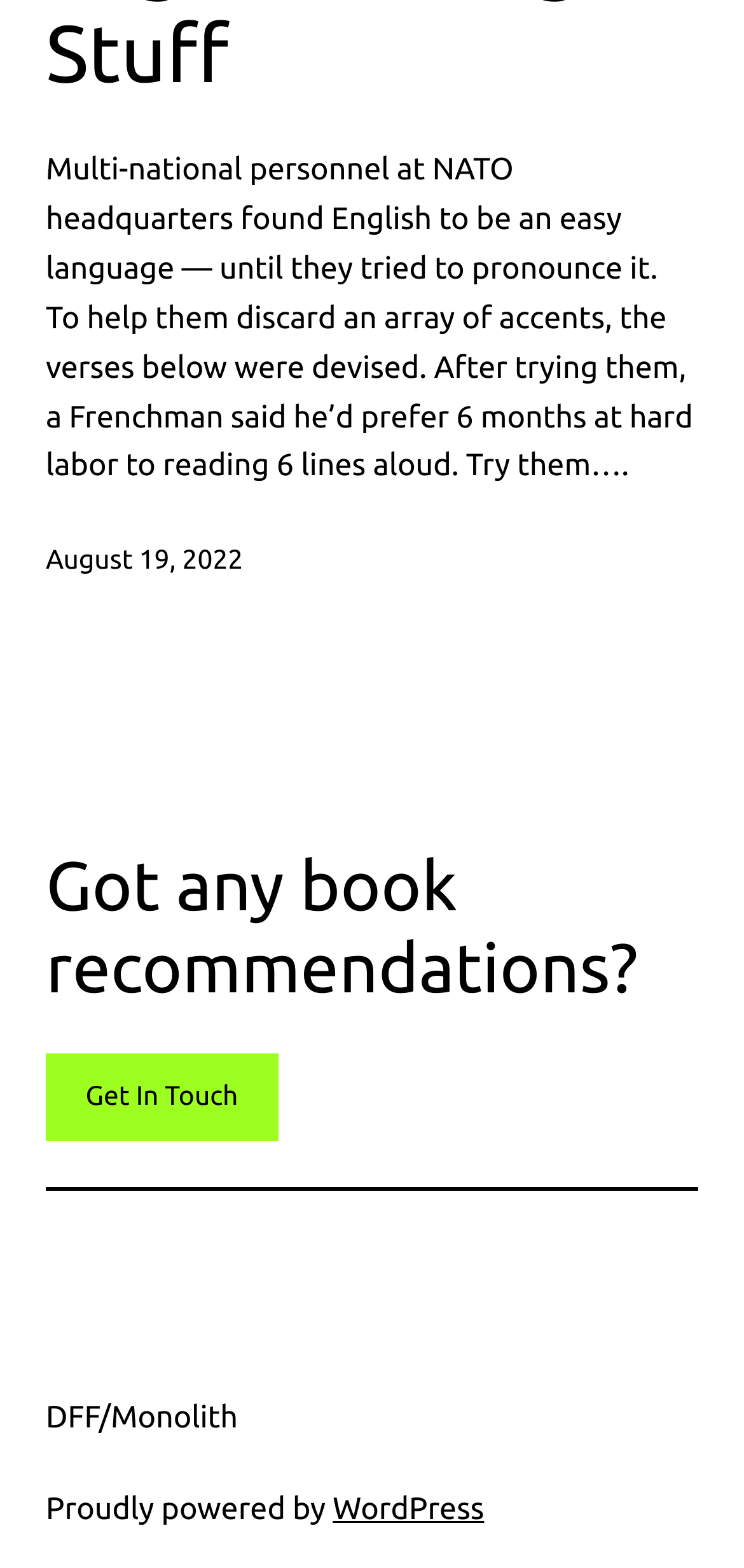Determine the bounding box coordinates for the UI element with the following description: "Get In Touch". The coordinates should be four float numbers between 0 and 1, represented as [left, top, right, bottom].

[0.062, 0.672, 0.373, 0.727]